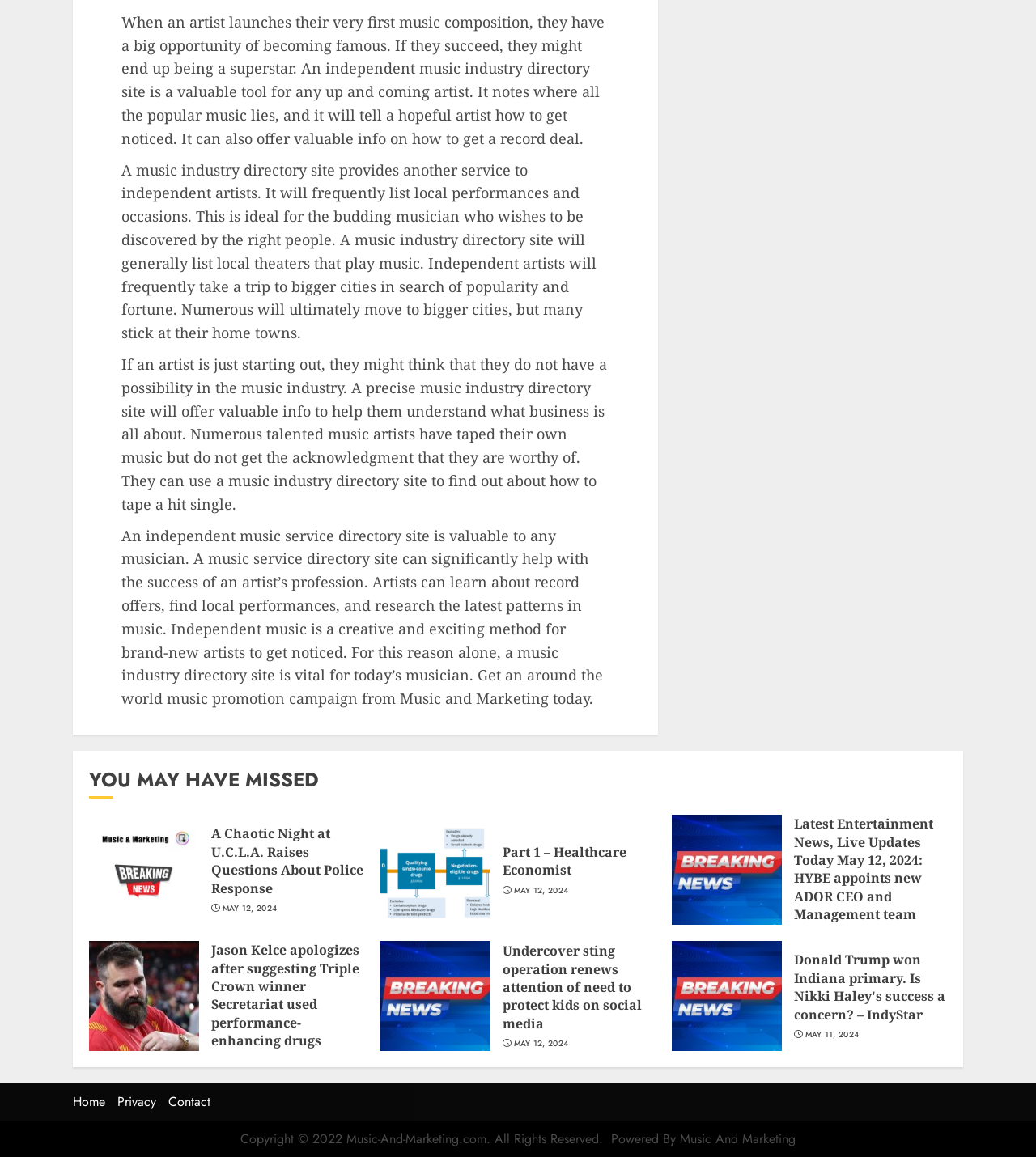Based on the image, please elaborate on the answer to the following question:
What is the name of the website that provides music promotion campaigns?

The text mentions that 'Get an around the world music promotion campaign from Music and Marketing today', indicating that Music and Marketing is a website that provides music promotion campaigns.